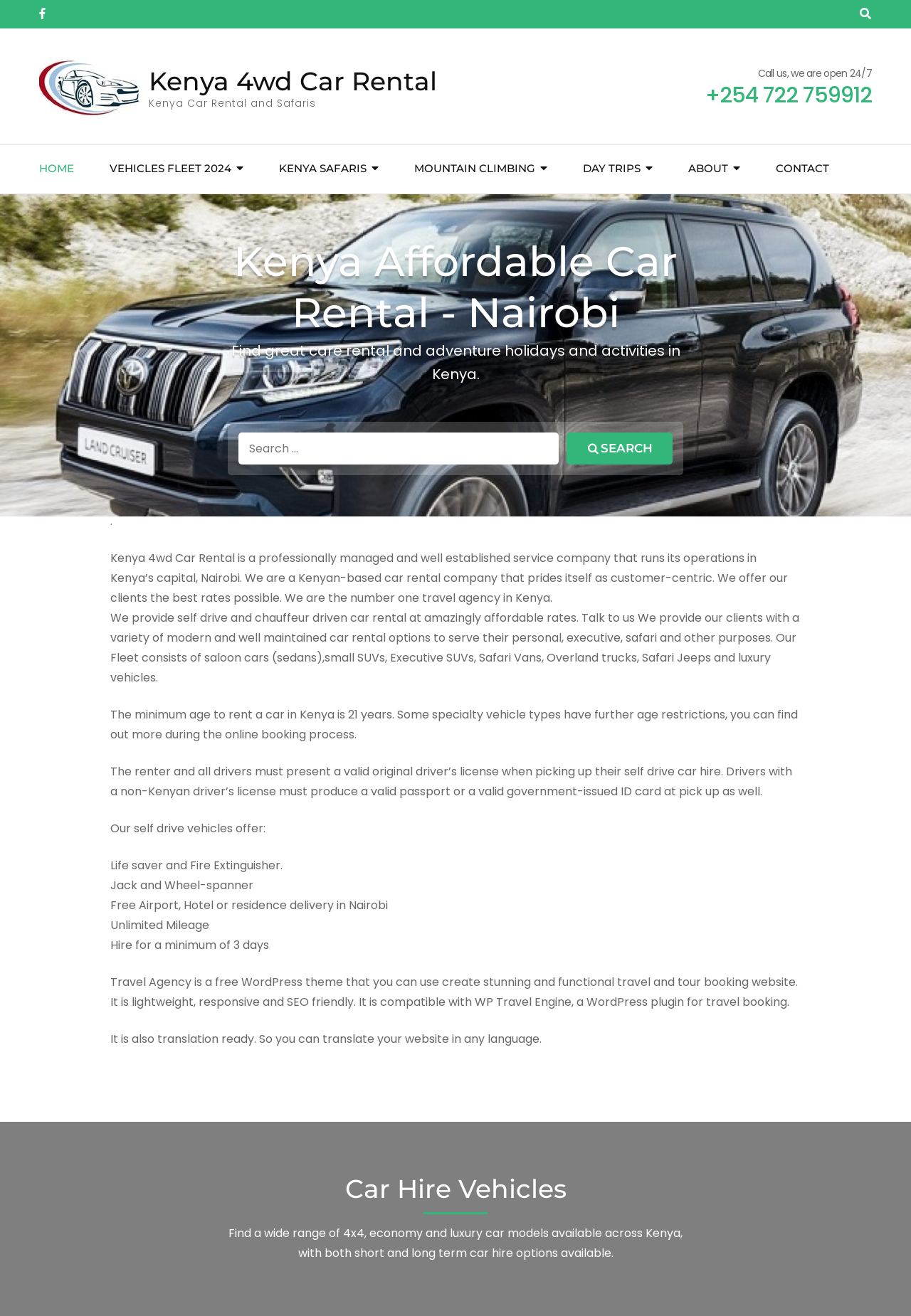Provide a short answer to the following question with just one word or phrase: What type of vehicles are available for rent?

4x4, economy, and luxury cars